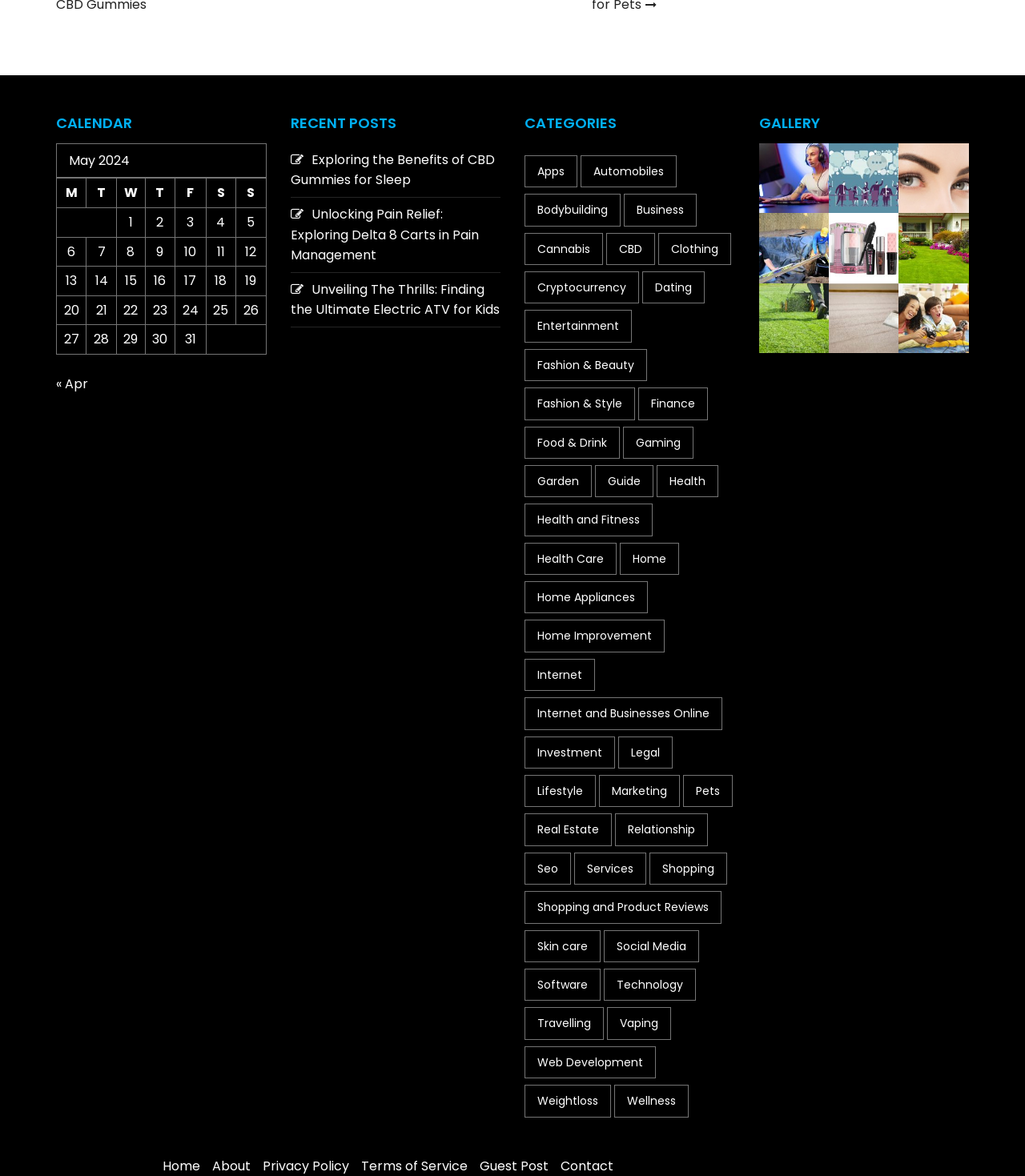How many days are displayed in the calendar?
Answer the question using a single word or phrase, according to the image.

31